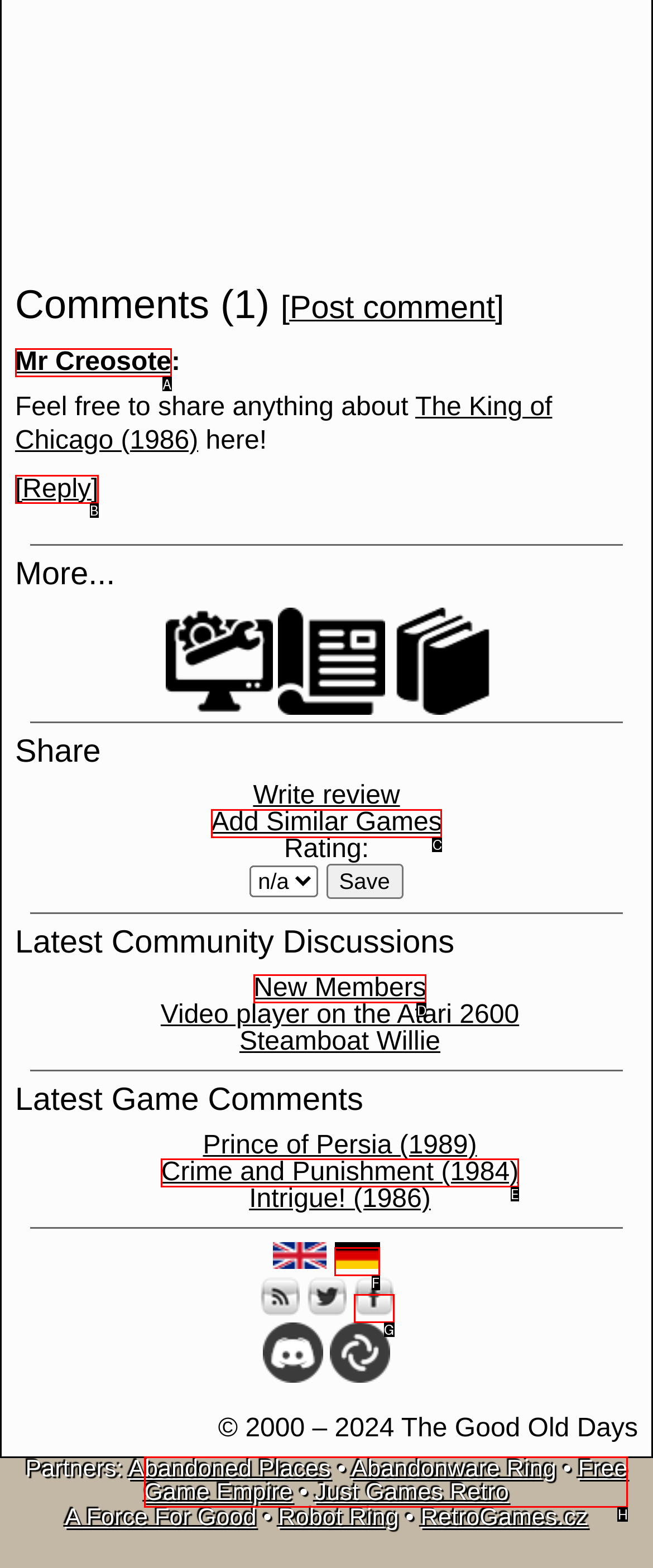Tell me which one HTML element best matches the description: Zeitgeist Answer with the option's letter from the given choices directly.

None